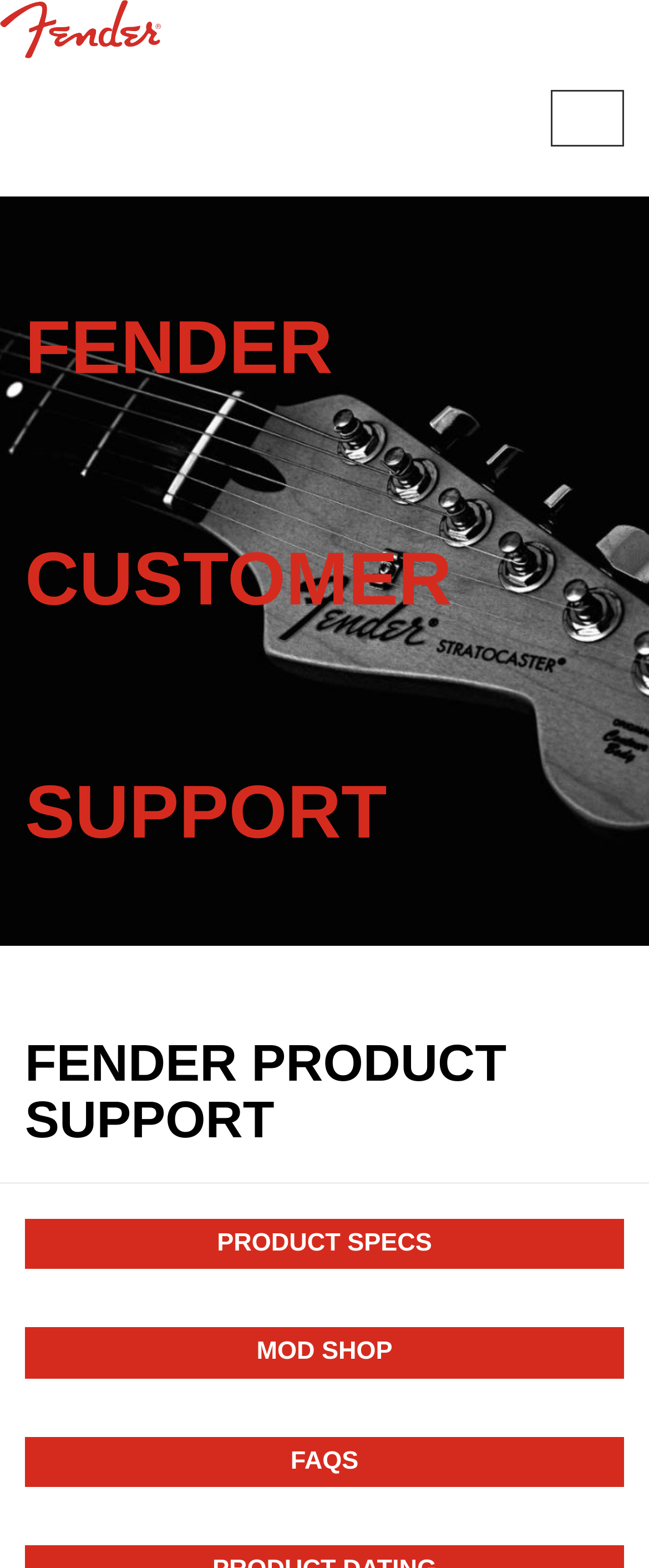Give a one-word or short phrase answer to this question: 
What is the vertical position of the 'FAQS' link?

Bottom